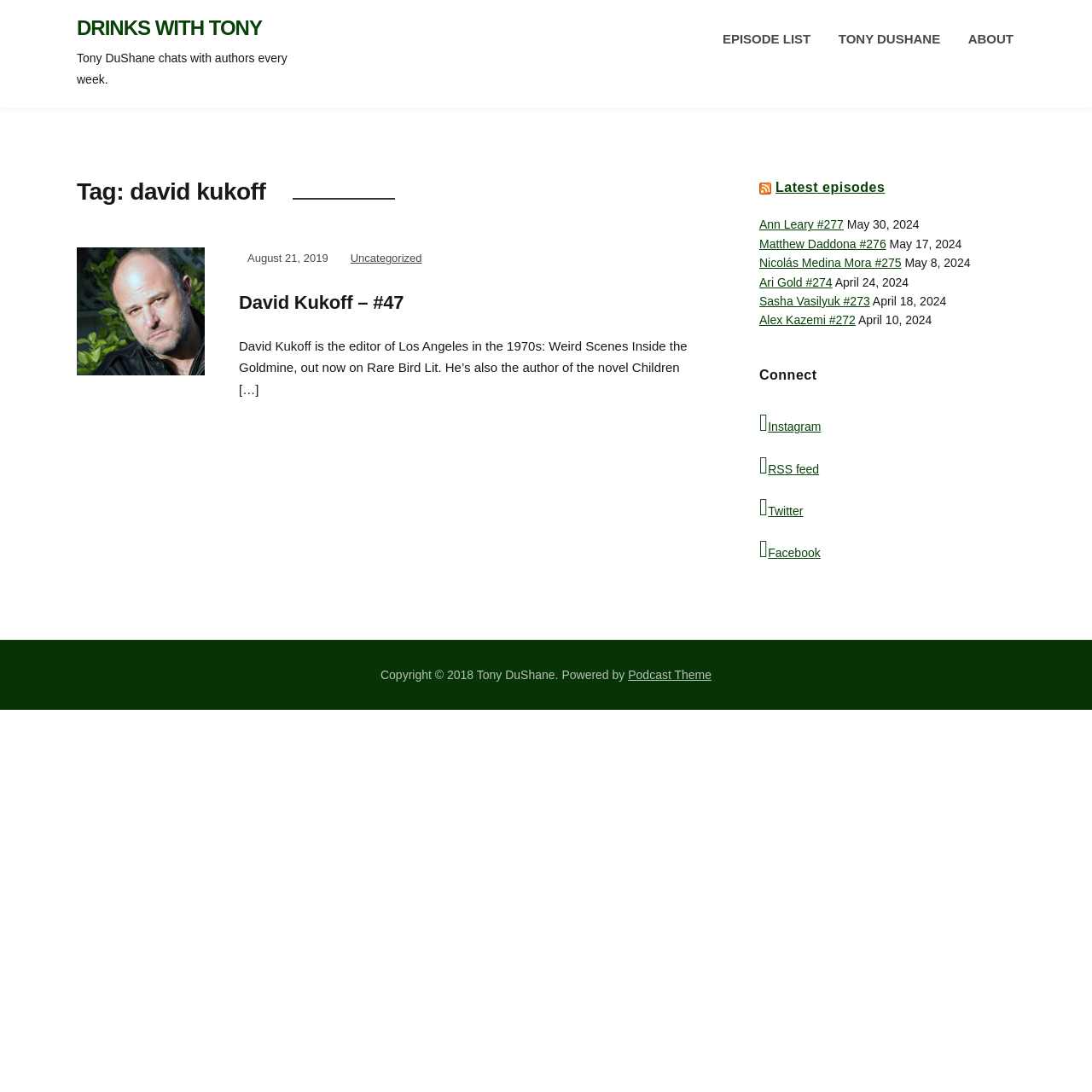Who is the author of the novel Children?
Look at the image and respond with a one-word or short phrase answer.

David Kukoff